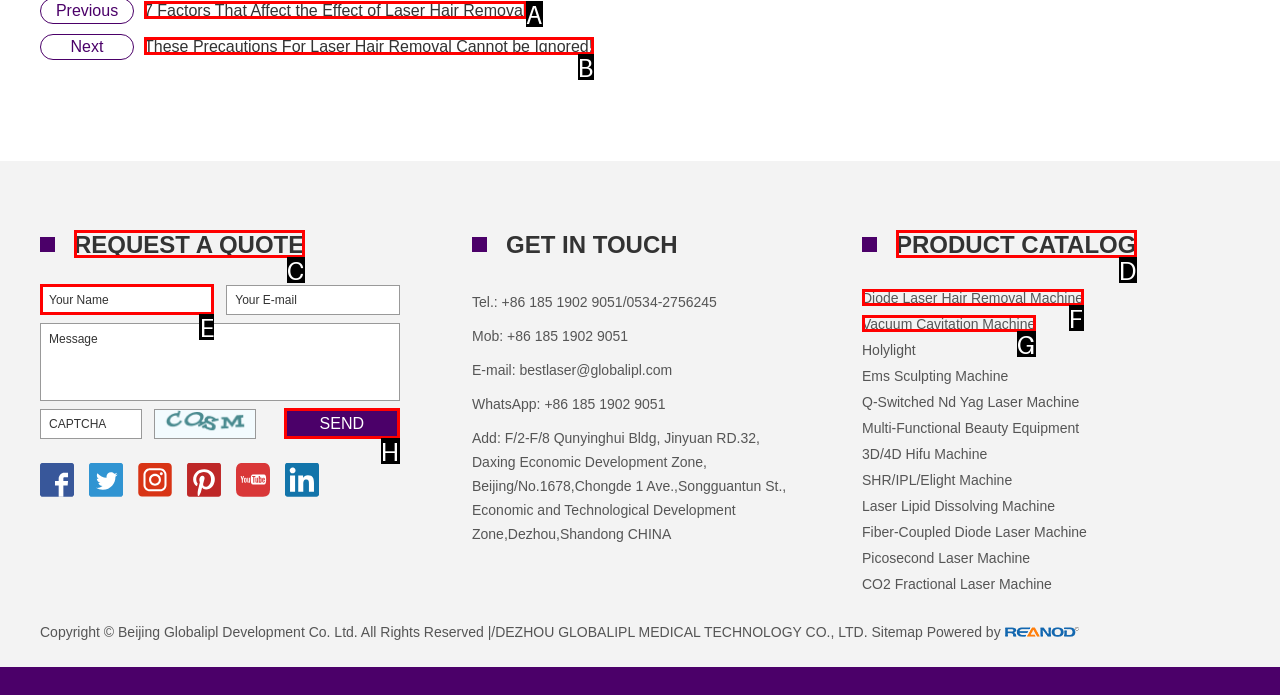Which option should I select to accomplish the task: Click the 'SEND' button? Respond with the corresponding letter from the given choices.

H